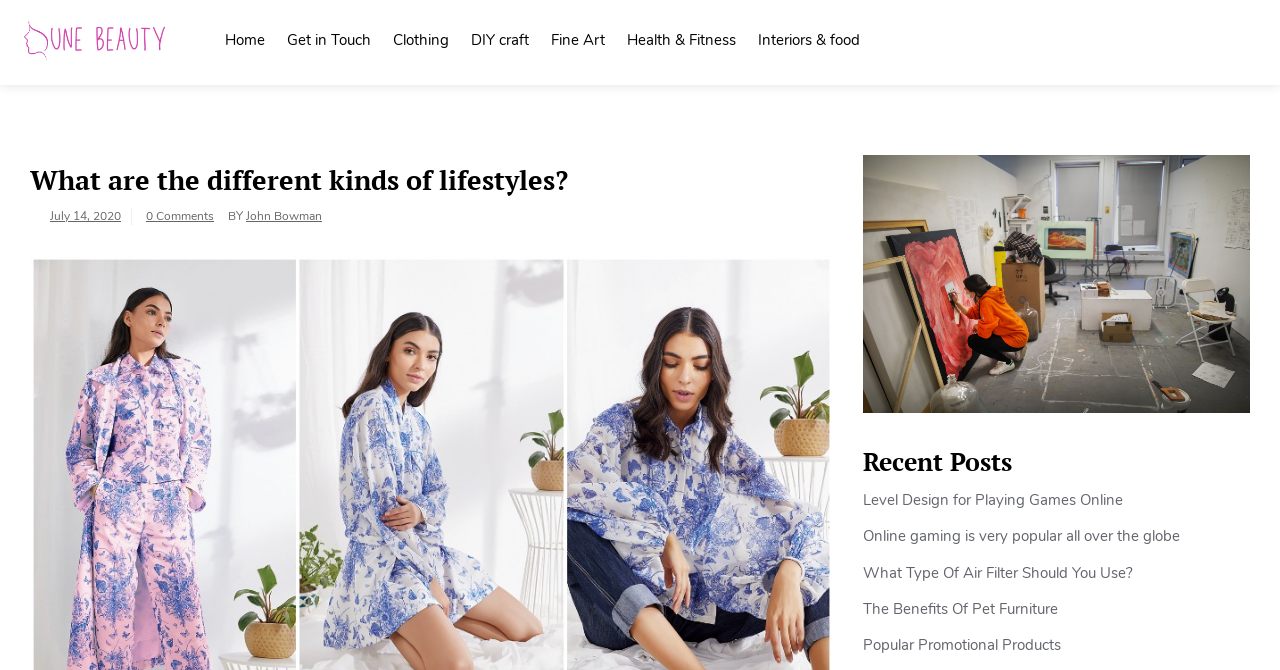Identify the bounding box coordinates of the element to click to follow this instruction: 'View product details of Kate Spade Pickleball Paddle Set, Let's Rally'. Ensure the coordinates are four float values between 0 and 1, provided as [left, top, right, bottom].

None